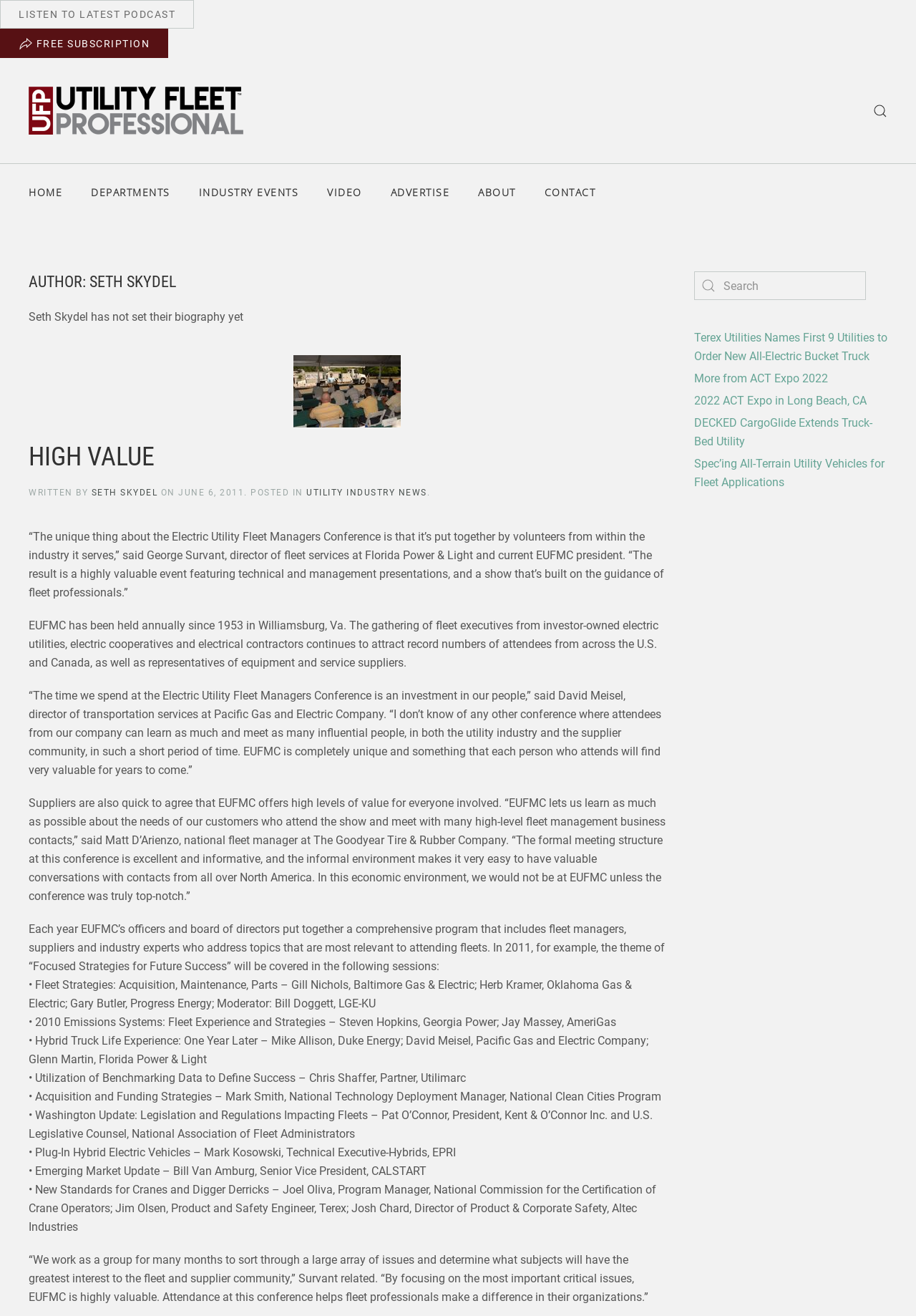Please locate the bounding box coordinates of the region I need to click to follow this instruction: "go to home page".

[0.016, 0.125, 0.084, 0.168]